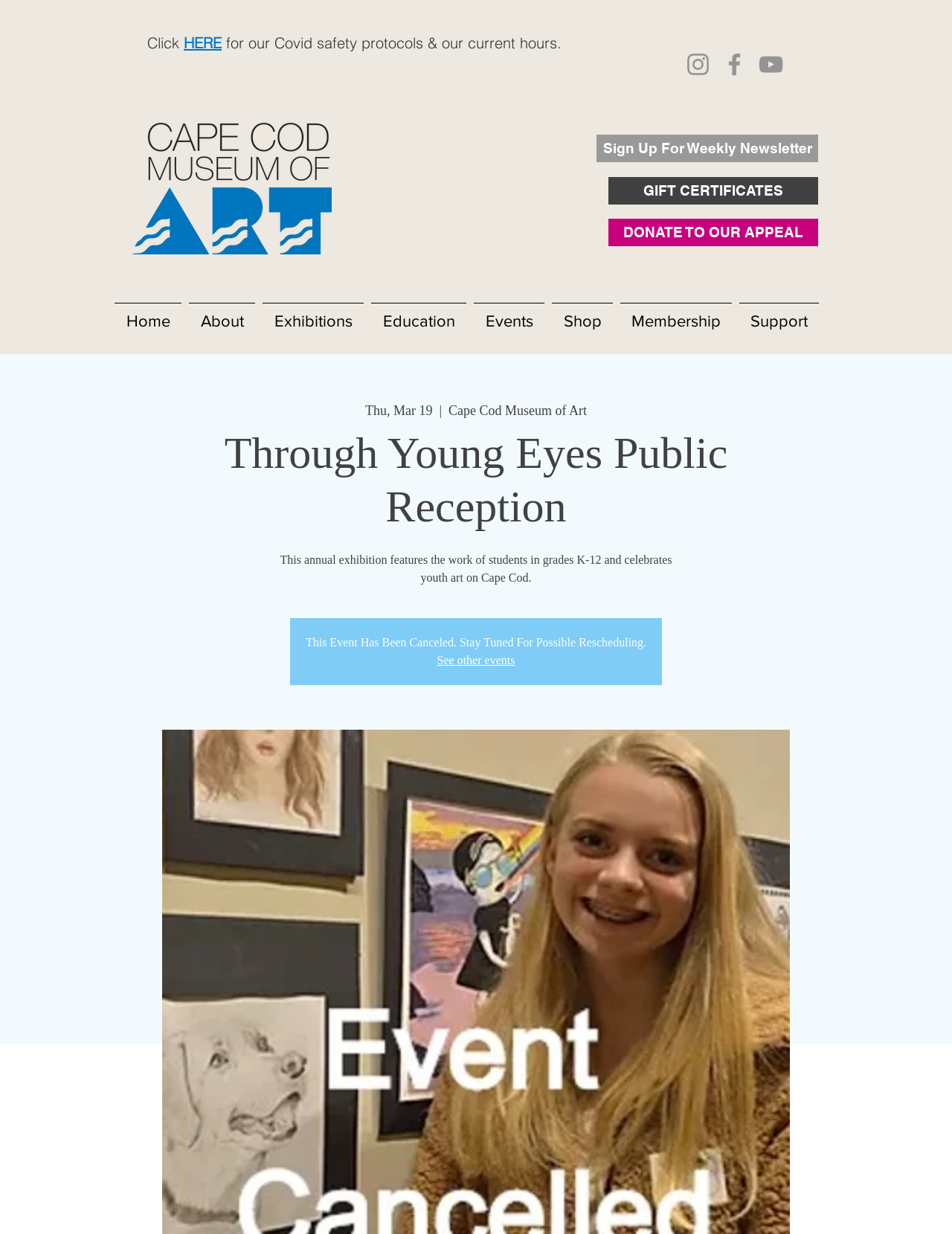Pinpoint the bounding box coordinates of the clickable area necessary to execute the following instruction: "Learn more about saxophone lessons in Manchester". The coordinates should be given as four float numbers between 0 and 1, namely [left, top, right, bottom].

None